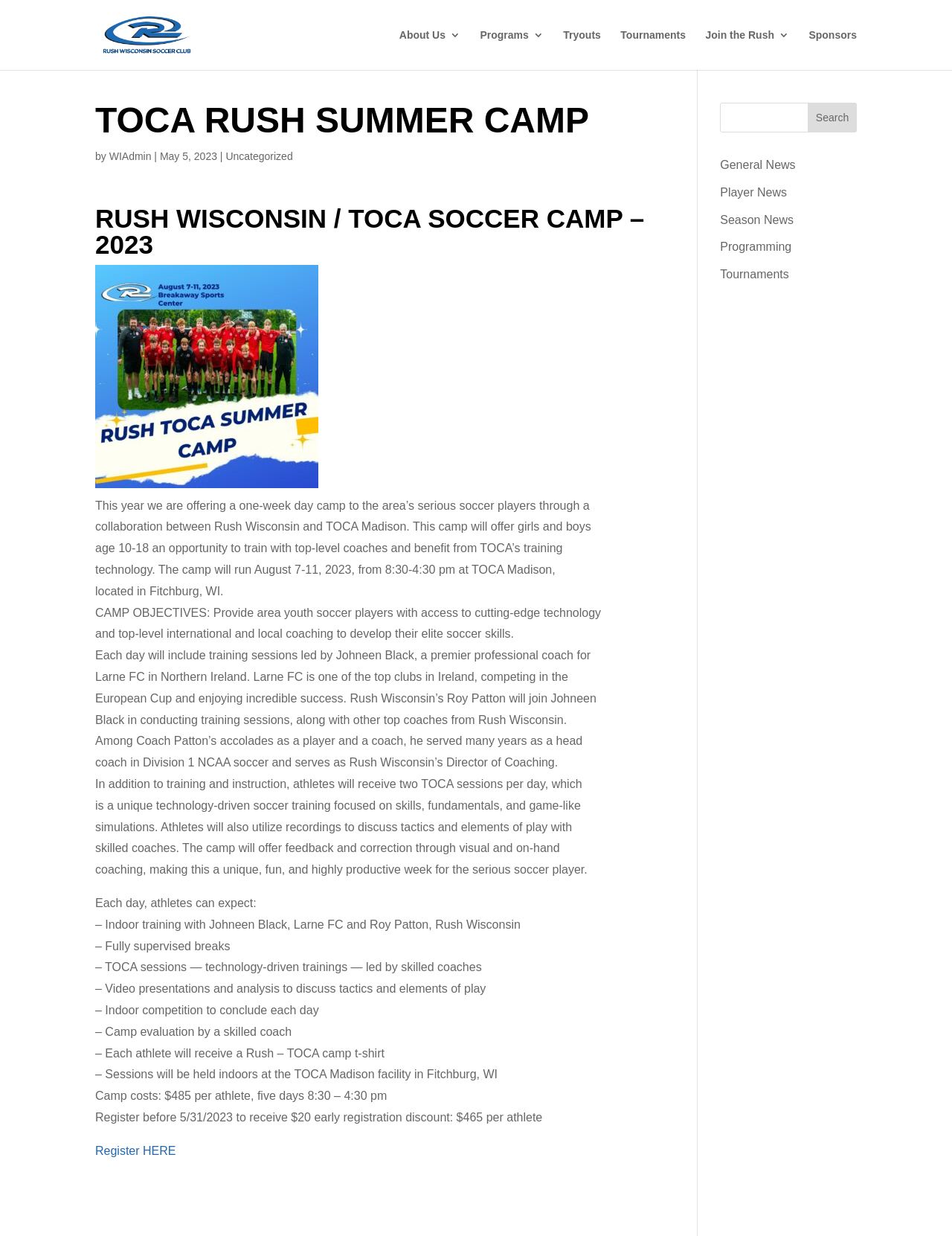Identify the bounding box coordinates of the clickable region required to complete the instruction: "Click on the 'Tryouts' link". The coordinates should be given as four float numbers within the range of 0 and 1, i.e., [left, top, right, bottom].

[0.592, 0.024, 0.631, 0.057]